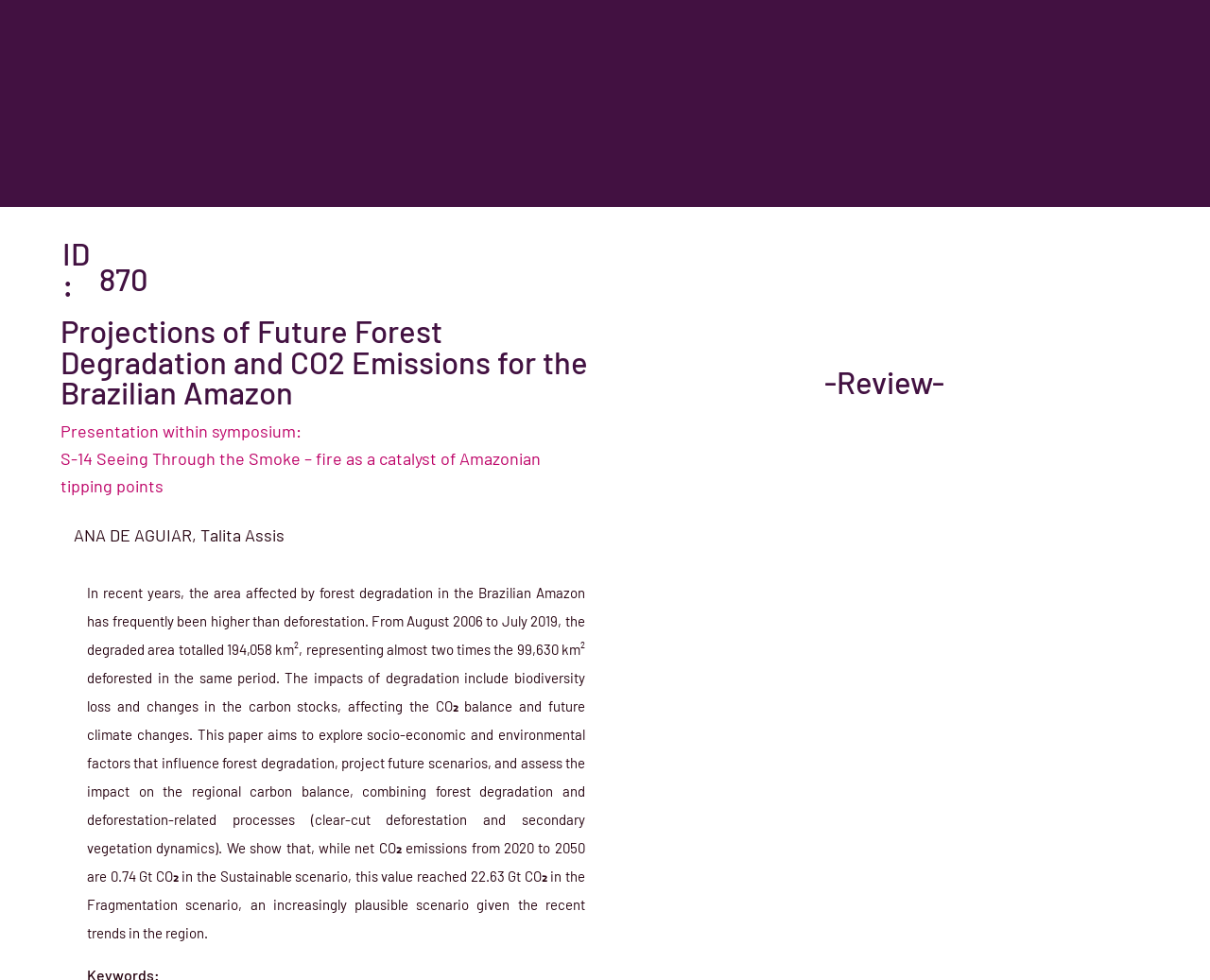Who is the author of the presentation?
Please answer the question as detailed as possible.

The author of the presentation is identified as ANA DE AGUIAR, Talita Assis, as indicated by the heading with their name.